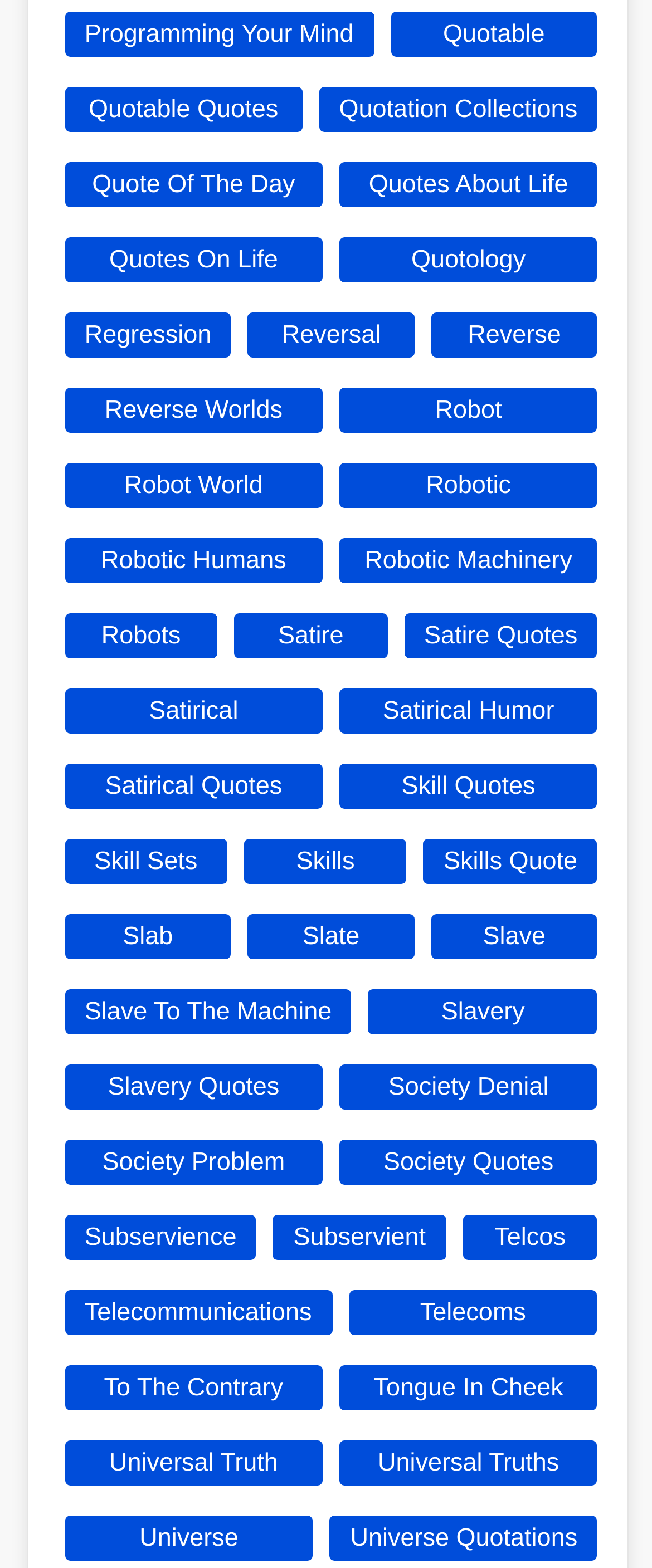Respond with a single word or phrase to the following question:
How many links are there in the quote category section?

60